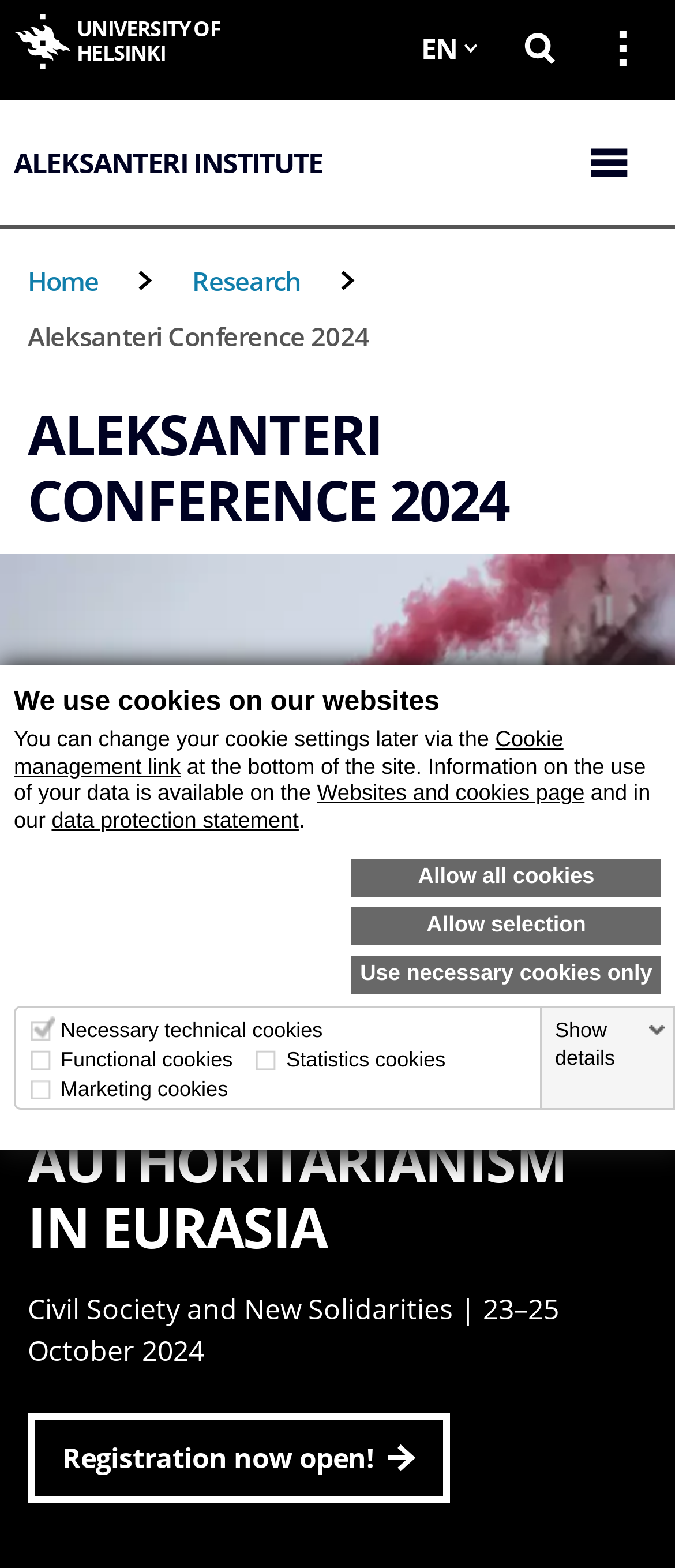Please identify the bounding box coordinates of the element's region that I should click in order to complete the following instruction: "Click the 'University of Helsinki' link". The bounding box coordinates consist of four float numbers between 0 and 1, i.e., [left, top, right, bottom].

[0.021, 0.009, 0.345, 0.044]